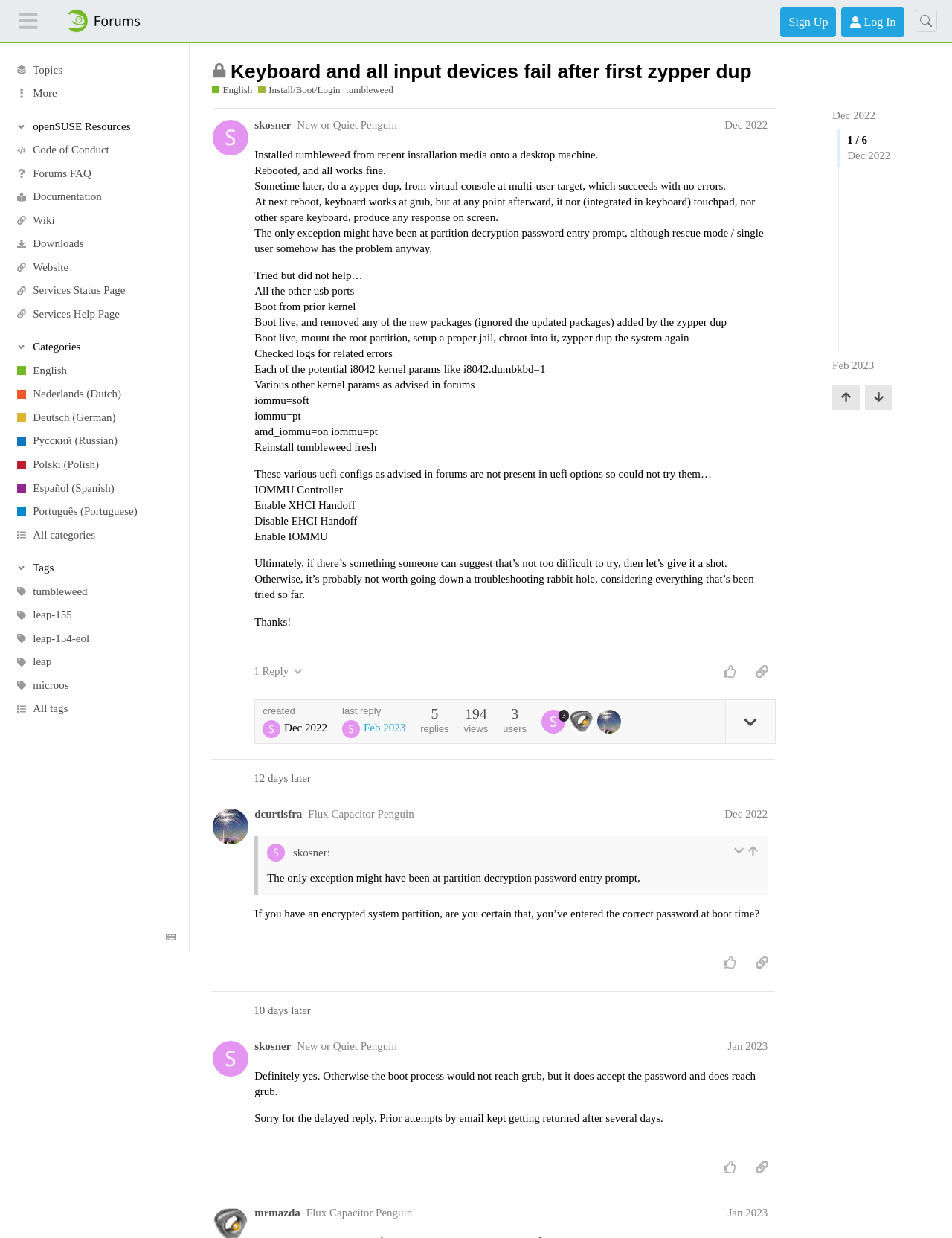Could you please study the image and provide a detailed answer to the question:
How many pages are there in this topic?

I found the answer by examining the pagination section, where I saw a static text with the content '1 / 6'.